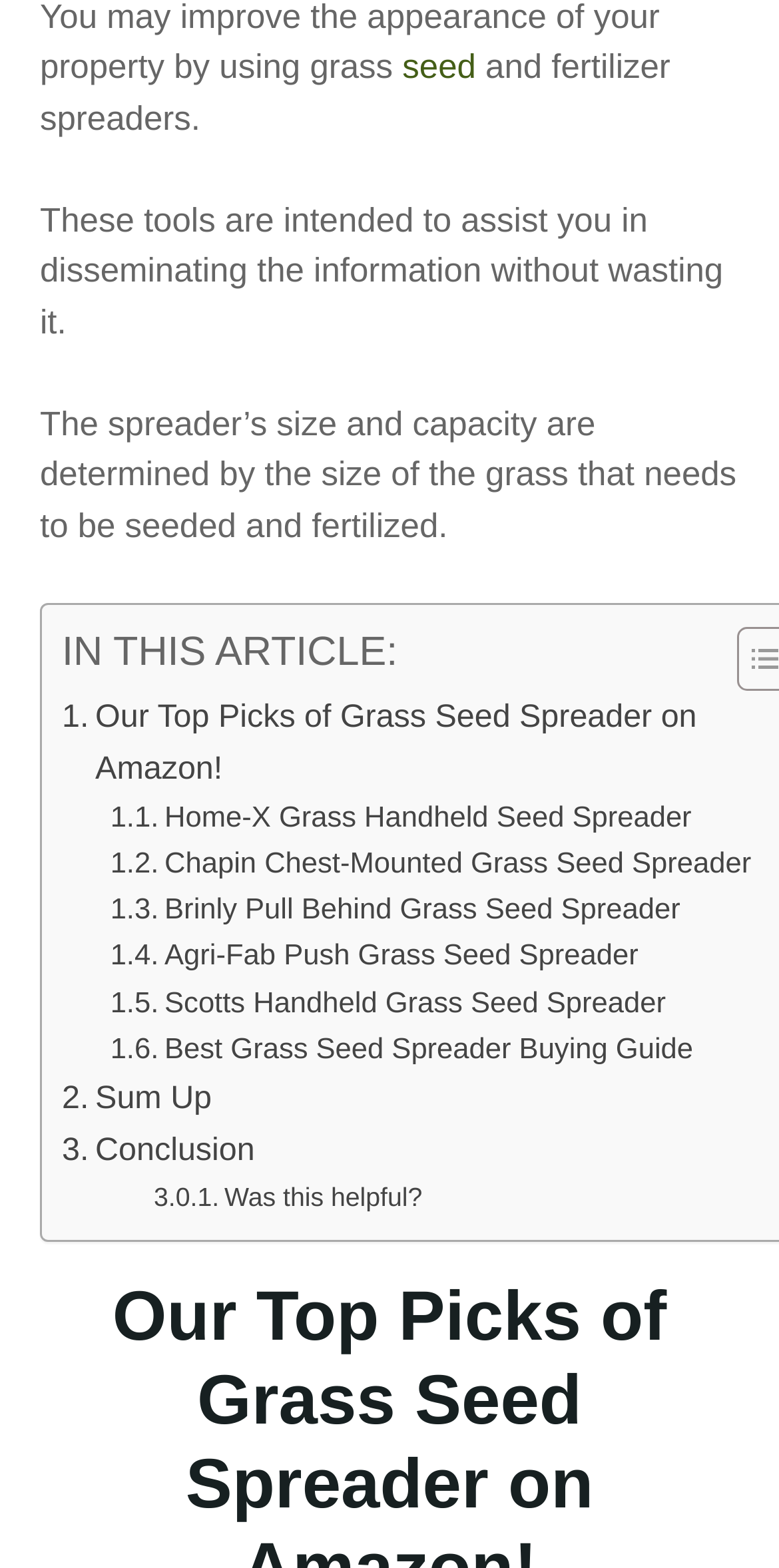Provide a short, one-word or phrase answer to the question below:
What is the purpose of the 'Sum Up' section?

Summary